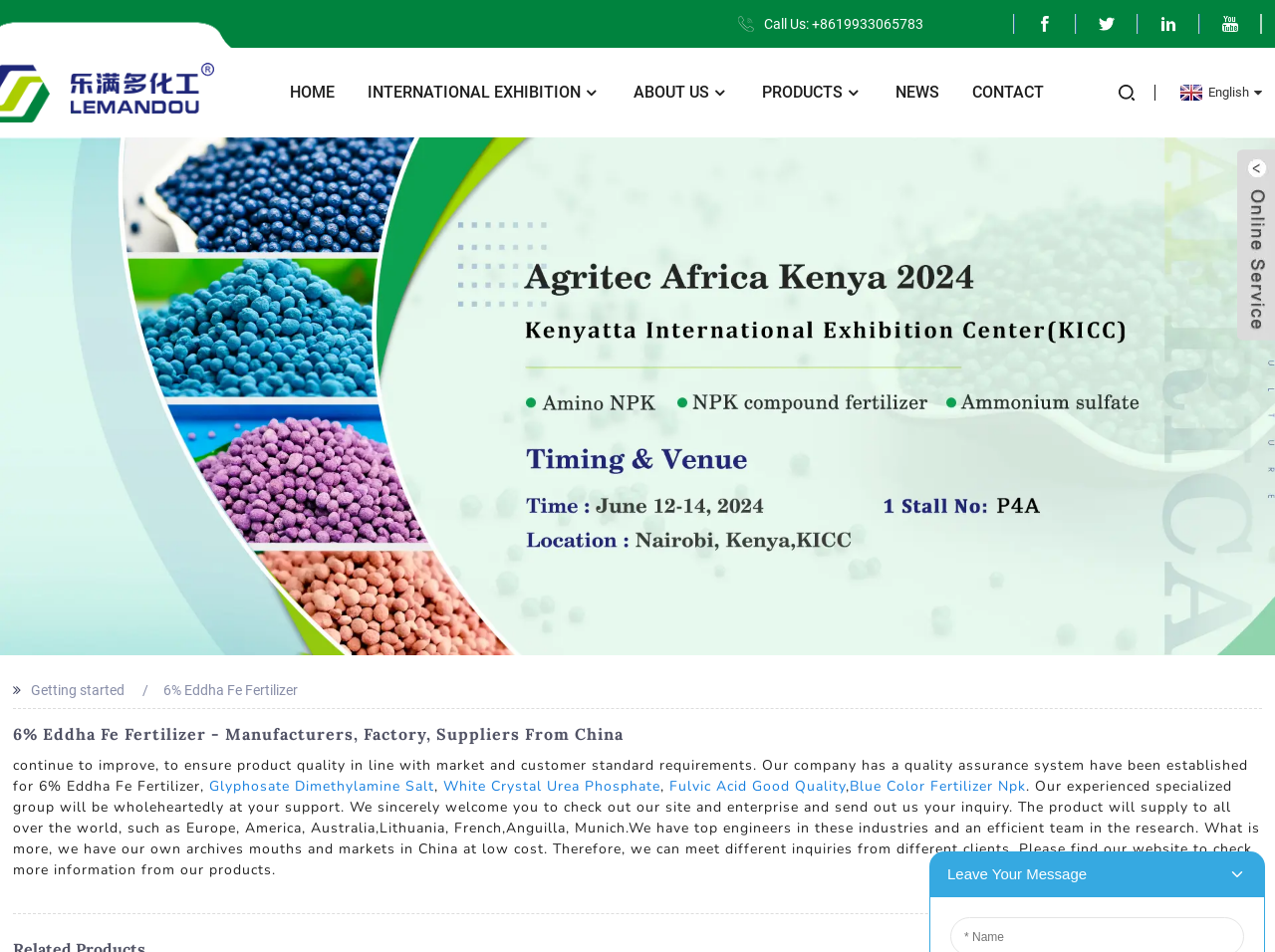Please identify the bounding box coordinates of the element that needs to be clicked to execute the following command: "Click on the 'MAISON' link". Provide the bounding box using four float numbers between 0 and 1, formatted as [left, top, right, bottom].

None